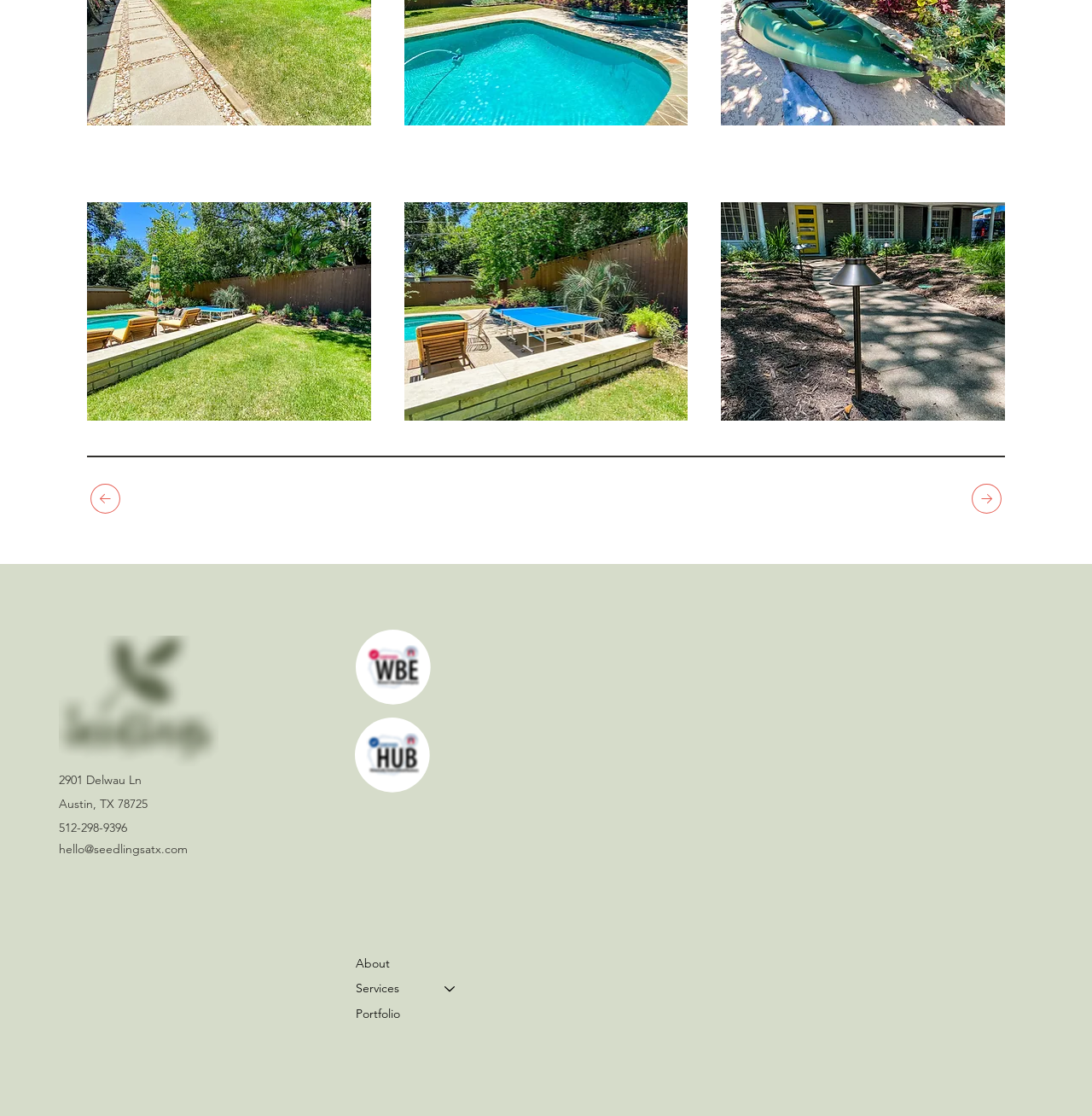What are the required fields in the contact form?
Based on the screenshot, provide a one-word or short-phrase response.

First Name, Last name, Email